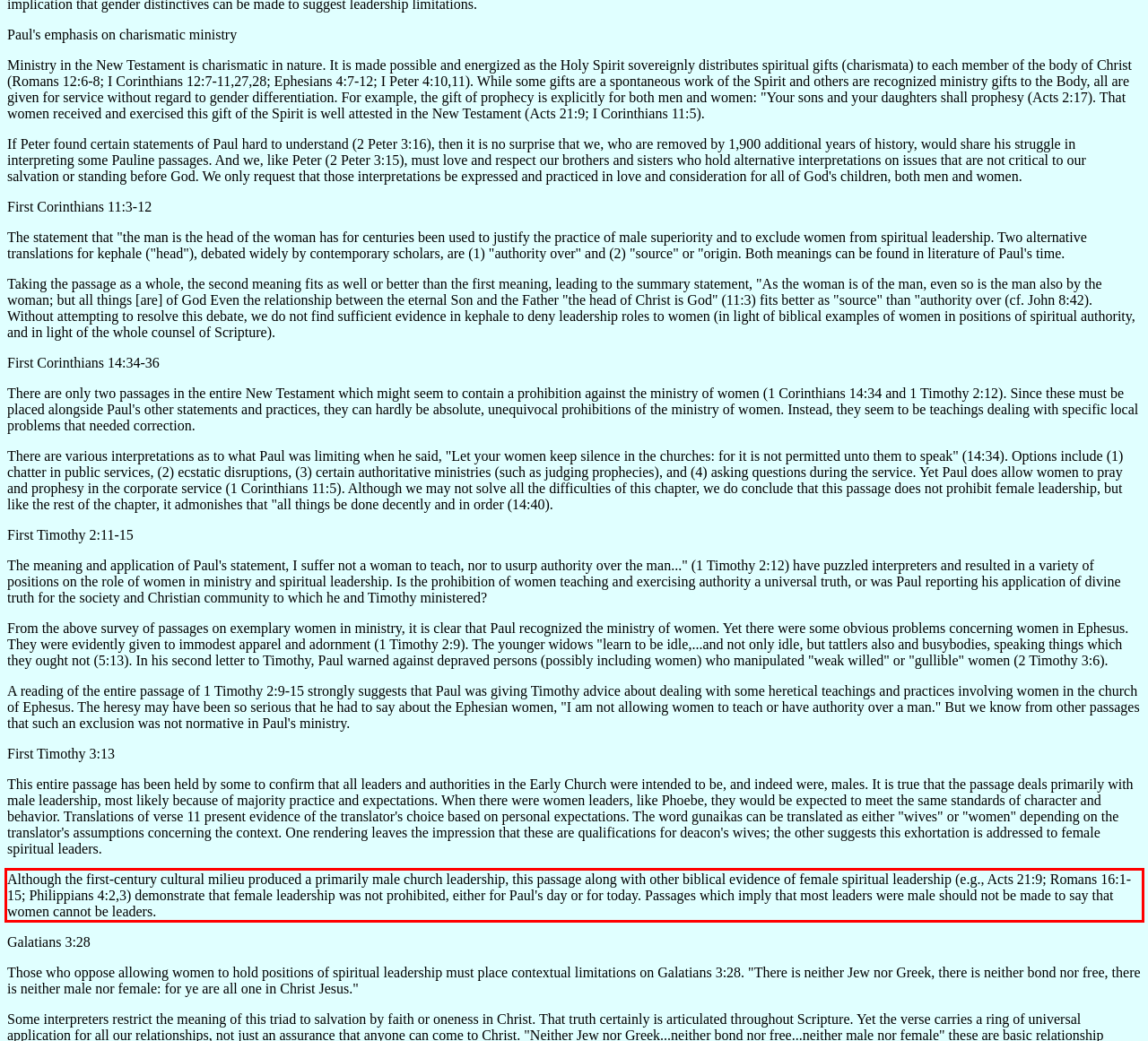Extract and provide the text found inside the red rectangle in the screenshot of the webpage.

Although the first-century cultural milieu produced a primarily male church leadership, this passage along with other biblical evidence of female spiritual leadership (e.g., Acts 21:9; Romans 16:1-15; Philippians 4:2,3) demonstrate that female leadership was not prohibited, either for Paul's day or for today. Passages which imply that most leaders were male should not be made to say that women cannot be leaders.